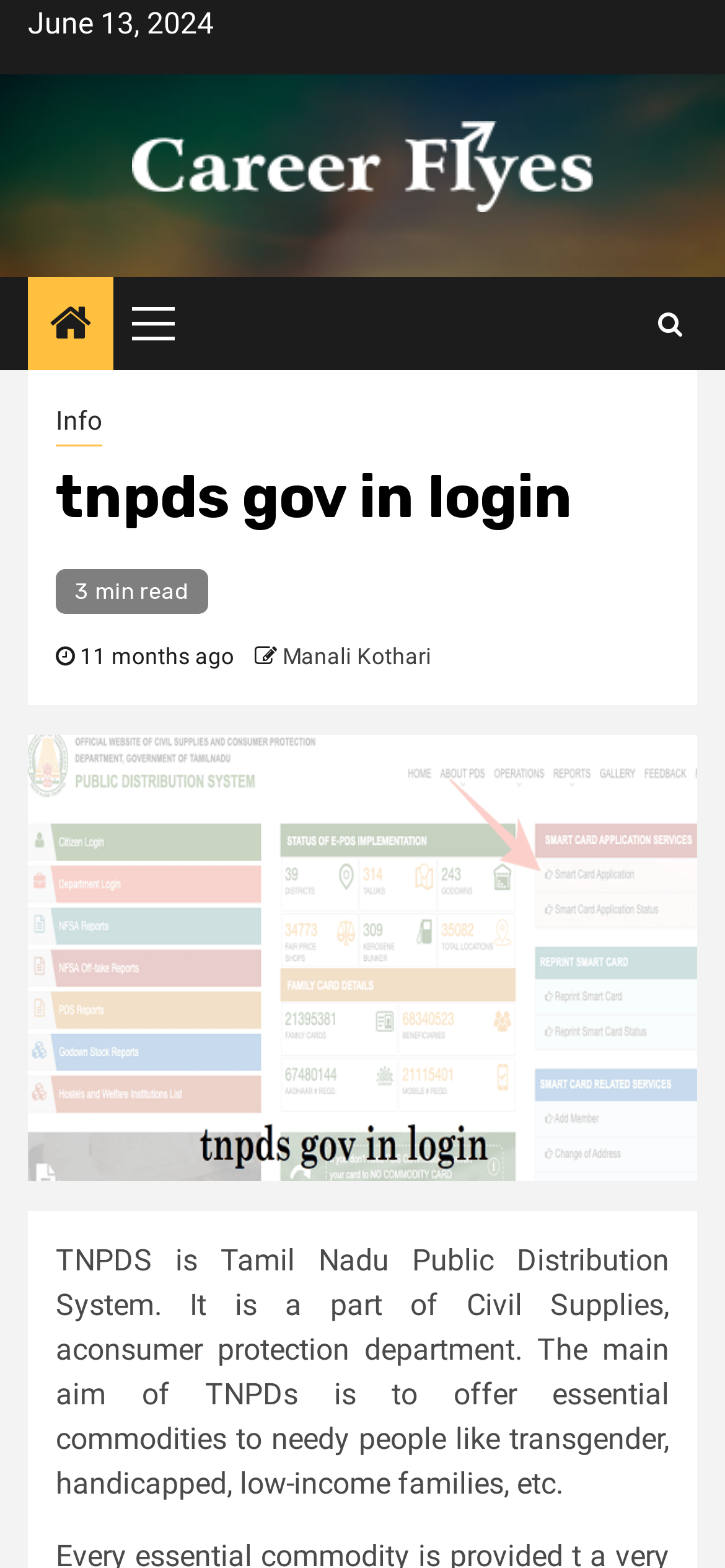Describe in detail what you see on the webpage.

The webpage appears to be the official website of the Tamil Nadu Public Distribution System (TNPDS). At the top-left corner, there is a date displayed as "June 13, 2024". Next to it, on the top-center, is the logo of TNPDS, which is an image. 

On the top-right corner, there is a button labeled "Primary Menu" that is not expanded. Below it, there is a search icon represented by the Unicode character "\uf002". 

The main content of the webpage is divided into a header section and a body section. The header section has a title "tnpds gov in login" and a subtitle that reads "3 min read". Below the title, there is a timestamp indicating that the content was posted "11 months ago". The author of the content is "Manali Kothari". 

The body section contains a brief description of TNPDS, which is an excerpt from the meta description. The text explains that TNPDS is a part of the Civil Supplies and Consumer Protection Department, aiming to provide essential commodities to needy people, including transgender individuals, those with disabilities, and low-income families. 

There is an image on the webpage, but its content is not described. The image is positioned below the header section and takes up a significant portion of the webpage.